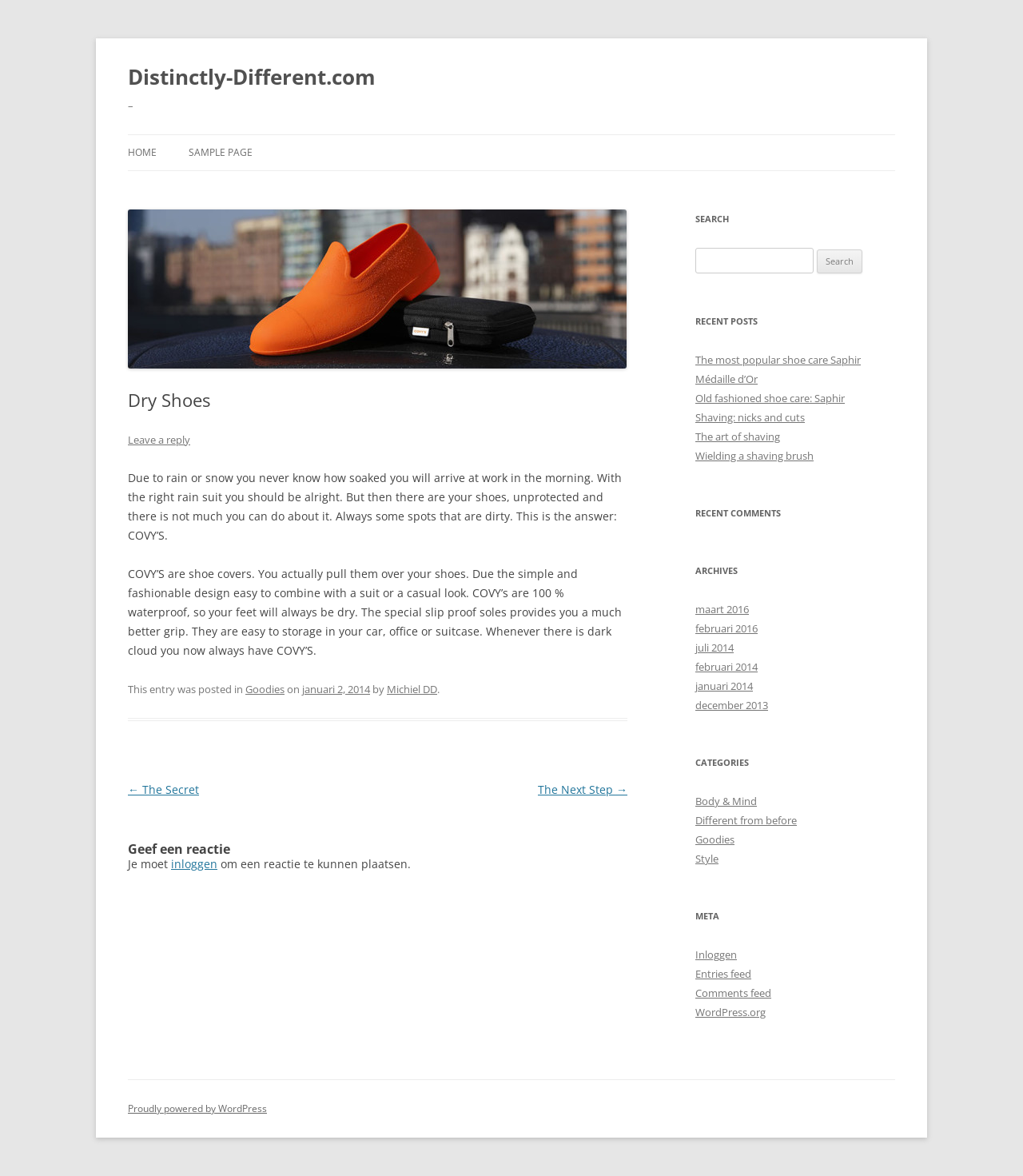Find the bounding box coordinates for the element described here: "december 2013".

[0.68, 0.594, 0.751, 0.606]